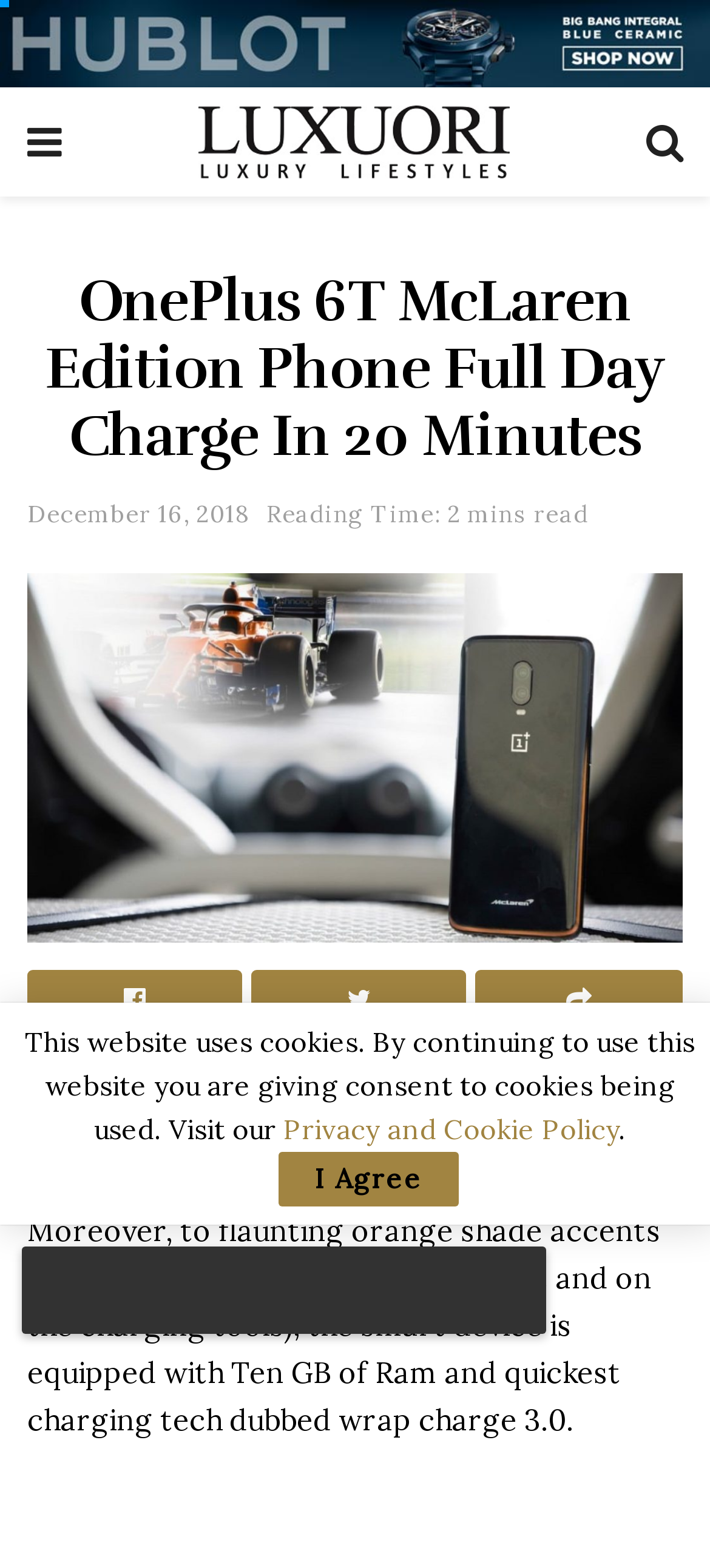Explain the features and main sections of the webpage comprehensively.

The webpage is about the OnePlus 6T McLaren Edition phone. At the top, there is a navigation bar with three links on the left, a logo of "Luxuori" in the middle, and a search icon on the right. Below the navigation bar, there is a heading that reads "OnePlus 6T McLaren Edition Phone Full Day Charge In 20 Minutes". 

To the right of the heading, there is a link showing the date "December 16, 2018", and below it, a static text indicating the reading time of 2 minutes. Underneath, there is a large link that displays the same title as the heading, accompanied by an image of the phone. 

The main content of the webpage starts with a paragraph of text that describes the phone's features, including its orange shade accents, 10GB of RAM, and fast charging technology. Below the text, there are three social media links. 

At the bottom of the page, there is a notice about the website's use of cookies, with a link to the "Privacy and Cookie Policy" and an "I Agree" button.